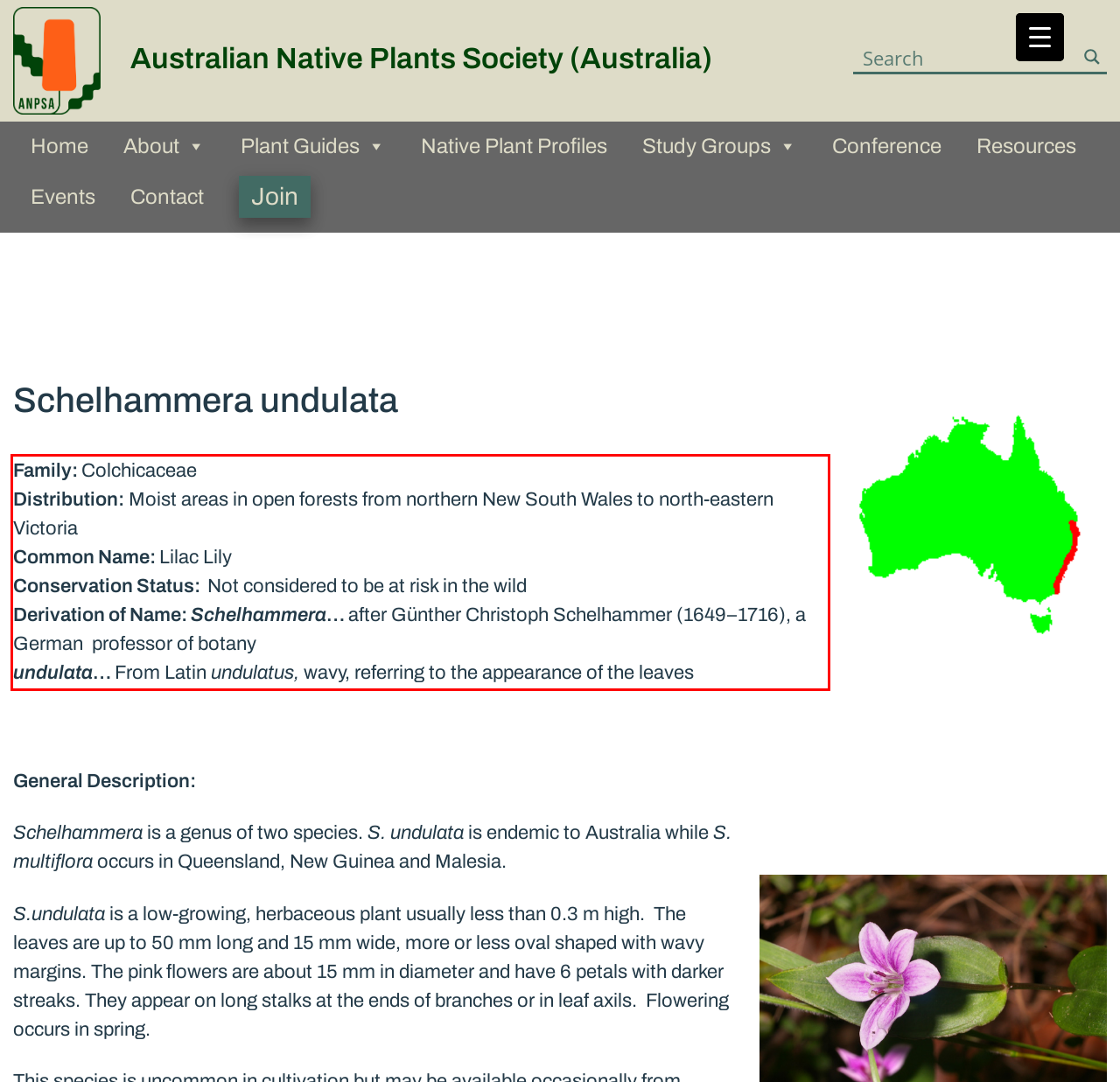Please identify the text within the red rectangular bounding box in the provided webpage screenshot.

Family: Colchicaceae Distribution: Moist areas in open forests from northern New South Wales to north-eastern Victoria Common Name: Lilac Lily Conservation Status: Not considered to be at risk in the wild Derivation of Name: Schelhammera… after Günther Christoph Schelhammer (1649–1716), a German professor of botany undulata… From Latin undulatus, wavy, referring to the appearance of the leaves